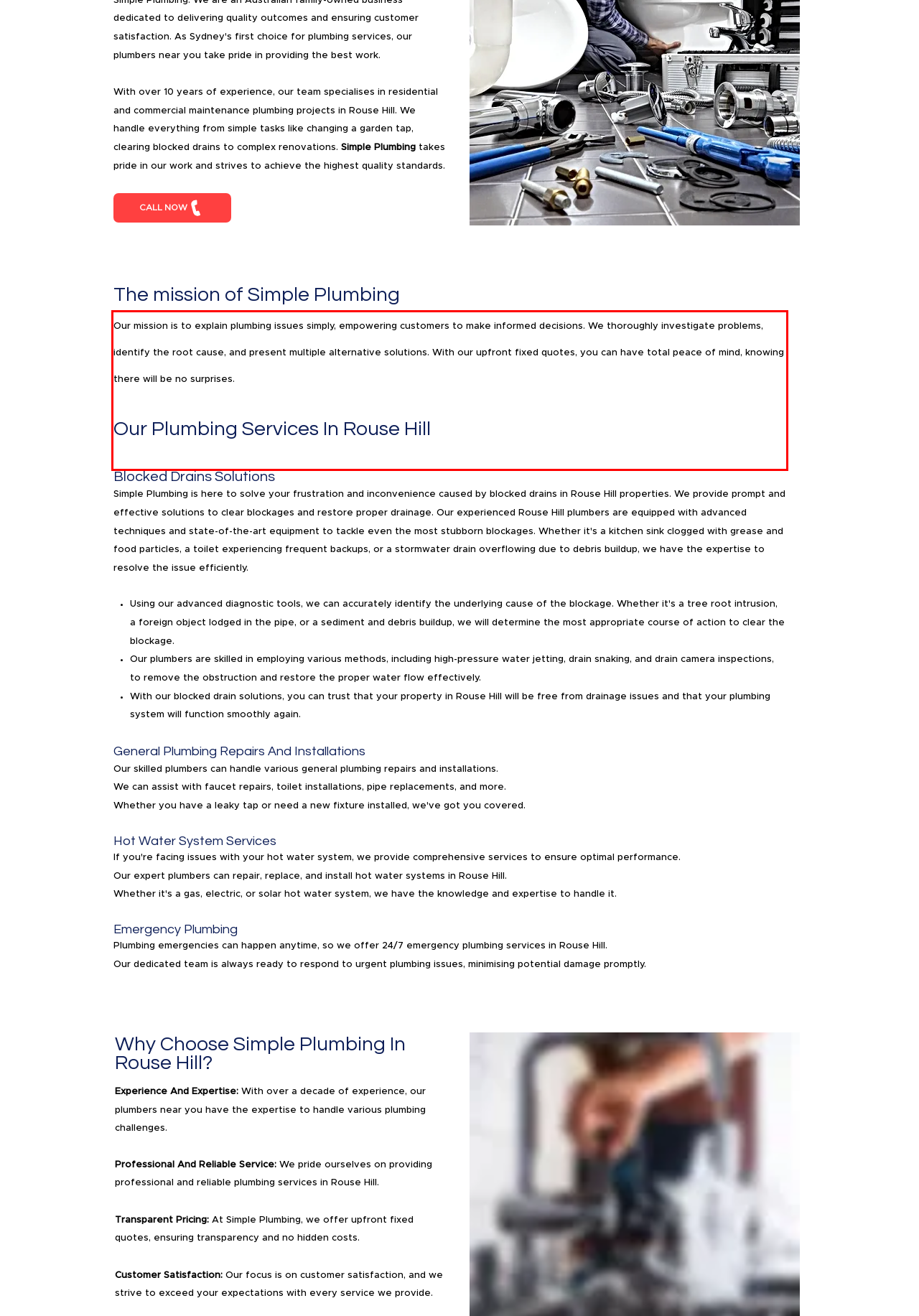Identify the text within the red bounding box on the webpage screenshot and generate the extracted text content.

Our mission is to explain plumbing issues simply, empowering customers to make informed decisions. We thoroughly investigate problems, identify the root cause, and present multiple alternative solutions. With our upfront fixed quotes, you can have total peace of mind, knowing there will be no surprises. Our Plumbing Services In Rouse Hill